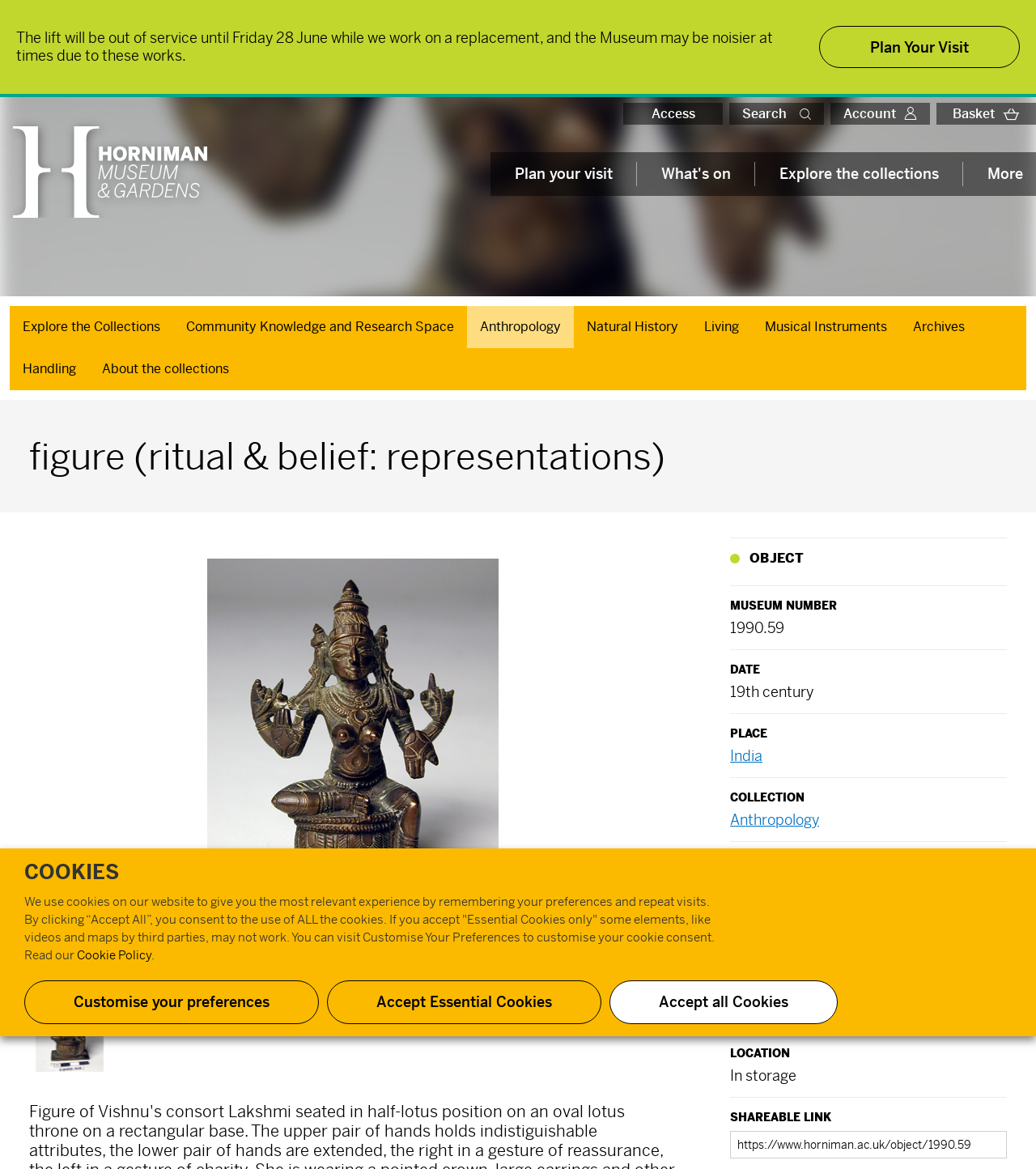What is the museum number of the object?
Use the image to give a comprehensive and detailed response to the question.

I found the museum number by looking at the object information section, where it is listed as 'MUSEUM NUMBER' with the value '1990.59'.